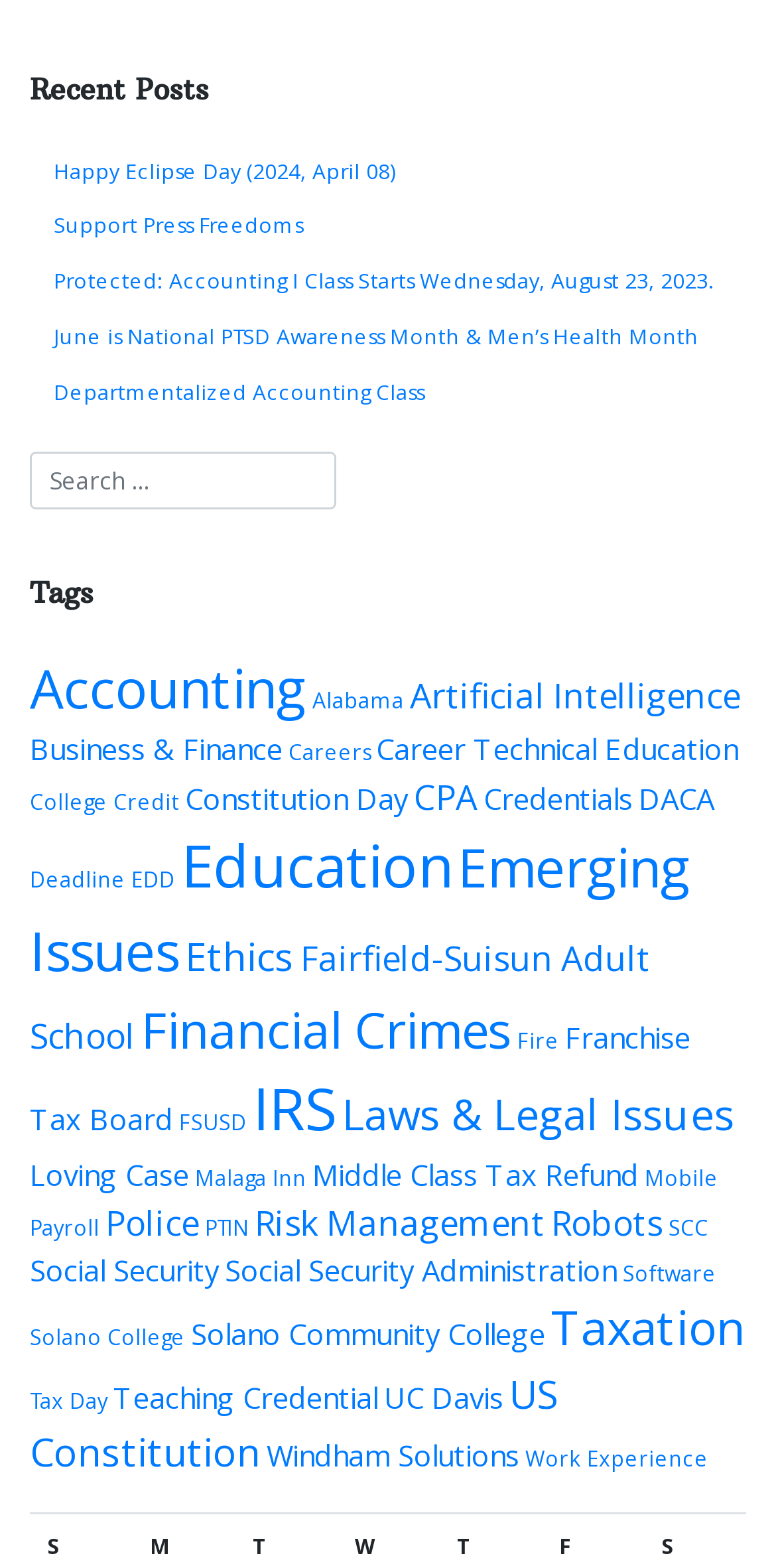Predict the bounding box for the UI component with the following description: "Laws & Legal Issues".

[0.441, 0.692, 0.946, 0.729]